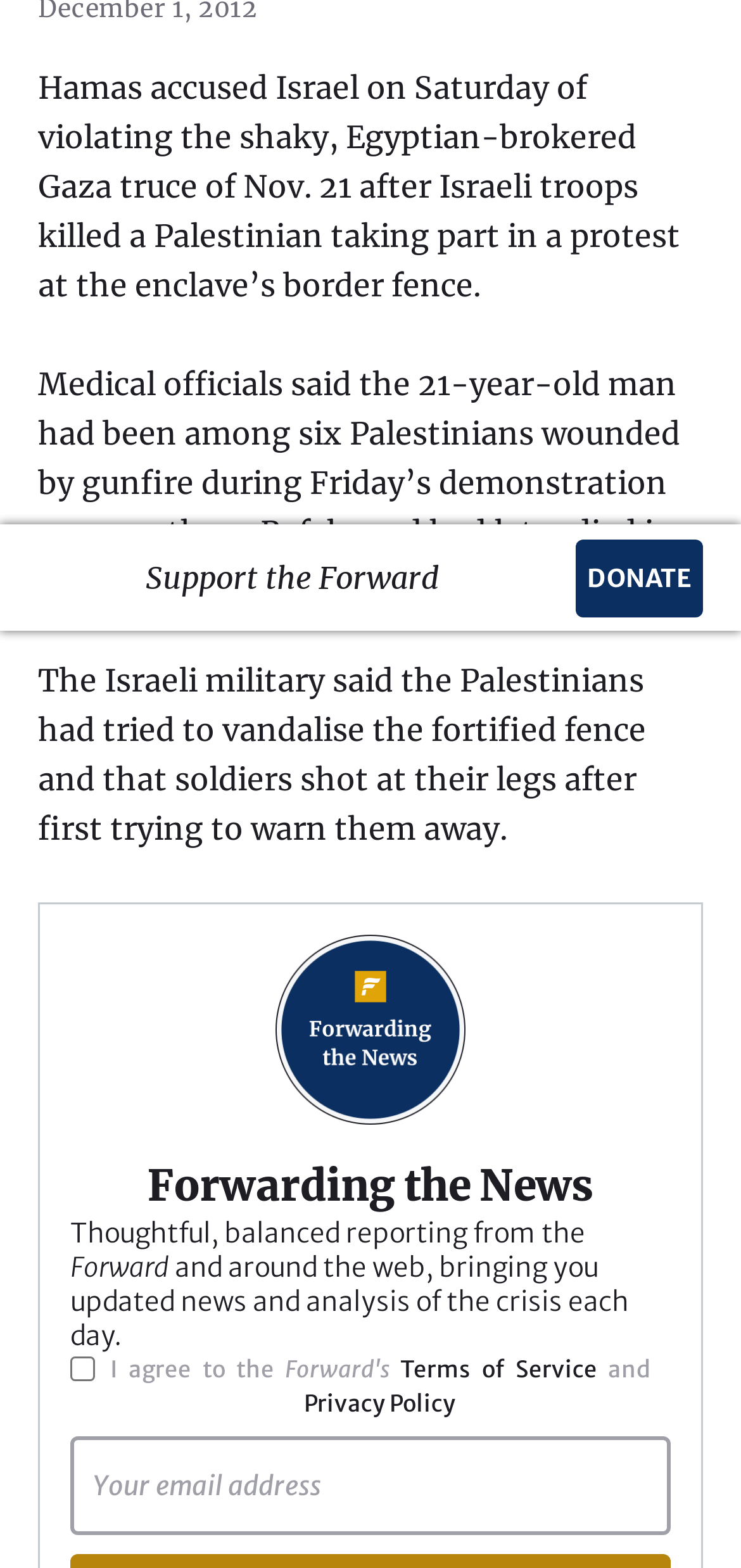Bounding box coordinates are specified in the format (top-left x, top-left y, bottom-right x, bottom-right y). All values are floating point numbers bounded between 0 and 1. Please provide the bounding box coordinate of the region this sentence describes: Privacy Policy

[0.41, 0.885, 0.615, 0.903]